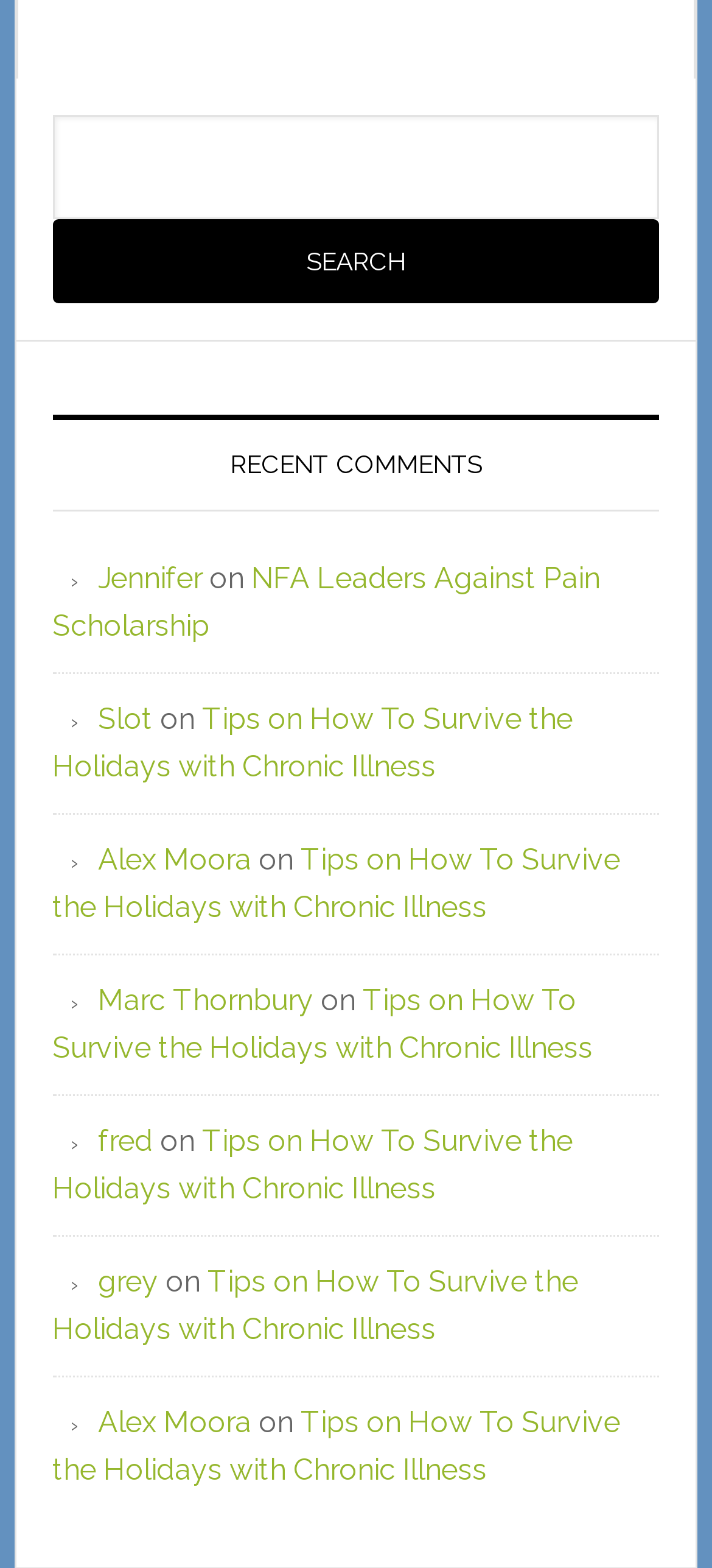Specify the bounding box coordinates of the area to click in order to follow the given instruction: "go to whatsapp."

None